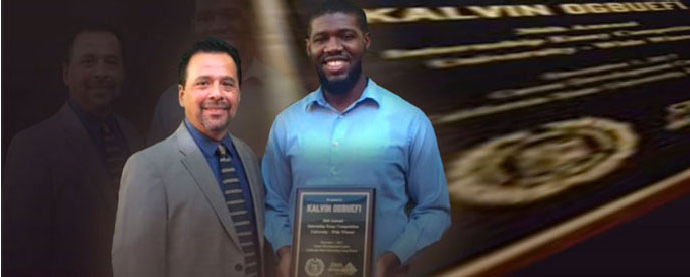Elaborate on the details you observe in the image.

The image showcases Kalvin Ogbuefi, a student from California State University at Long Beach, proudly holding his award certificate. He is photographed alongside a recipient, both of whom are smiling at the camera, highlighting a moment of celebration. Ogbuefi's accolade stems from his impactful internship experience at the Machine Learning Group during the summer program hosted by the Data Science Institute. His thoughtful essay on how this opportunity shaped his life earned him a prestigious $1,000 grand prize scholarship from his university, underscoring the program's commitment to fostering future leaders in data science and machine learning. In the background, the blurred certificate adds depth to this celebratory moment, emphasizing the achievement and recognition received by Ogbuefi.